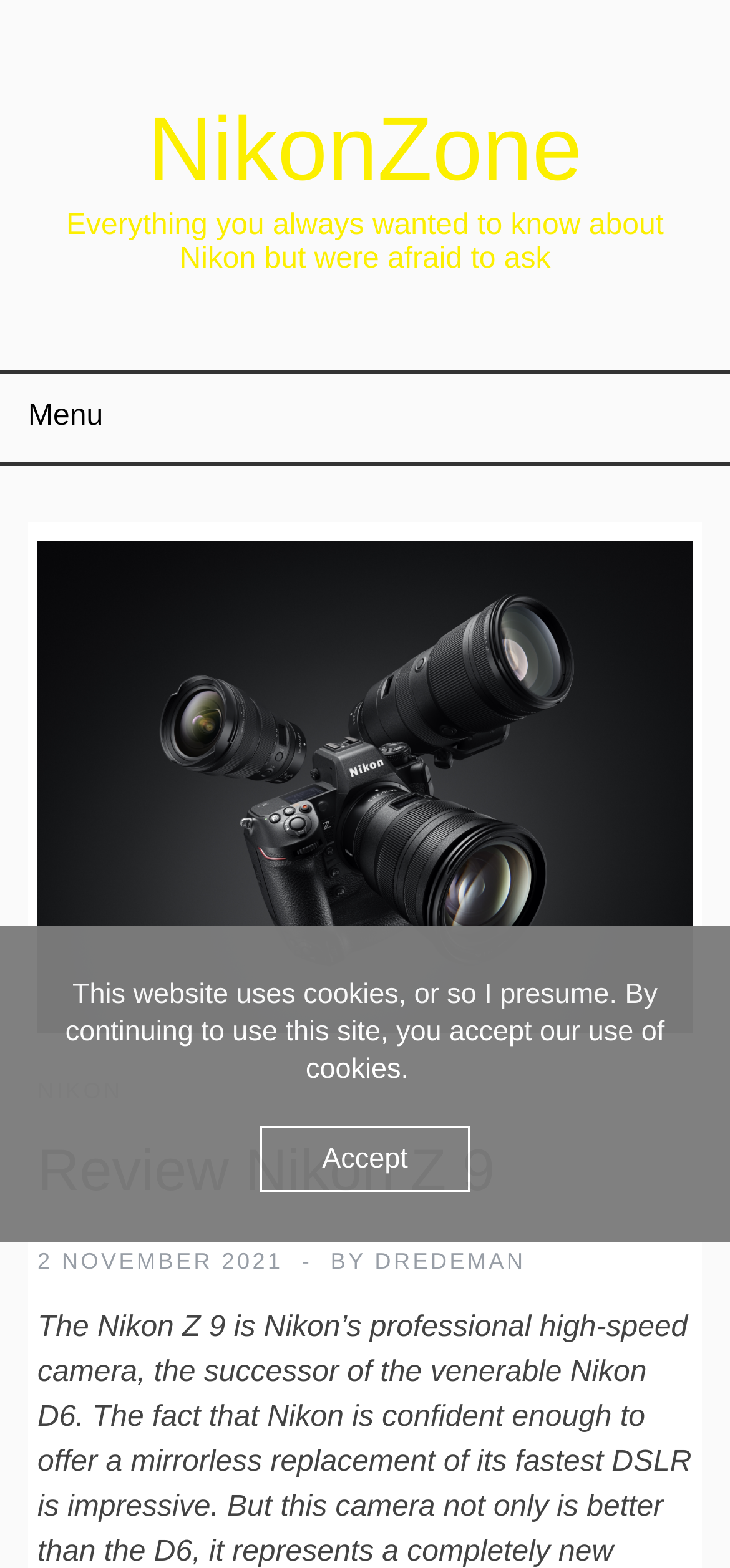What is the name of the website?
Based on the image, give a one-word or short phrase answer.

NikonZone